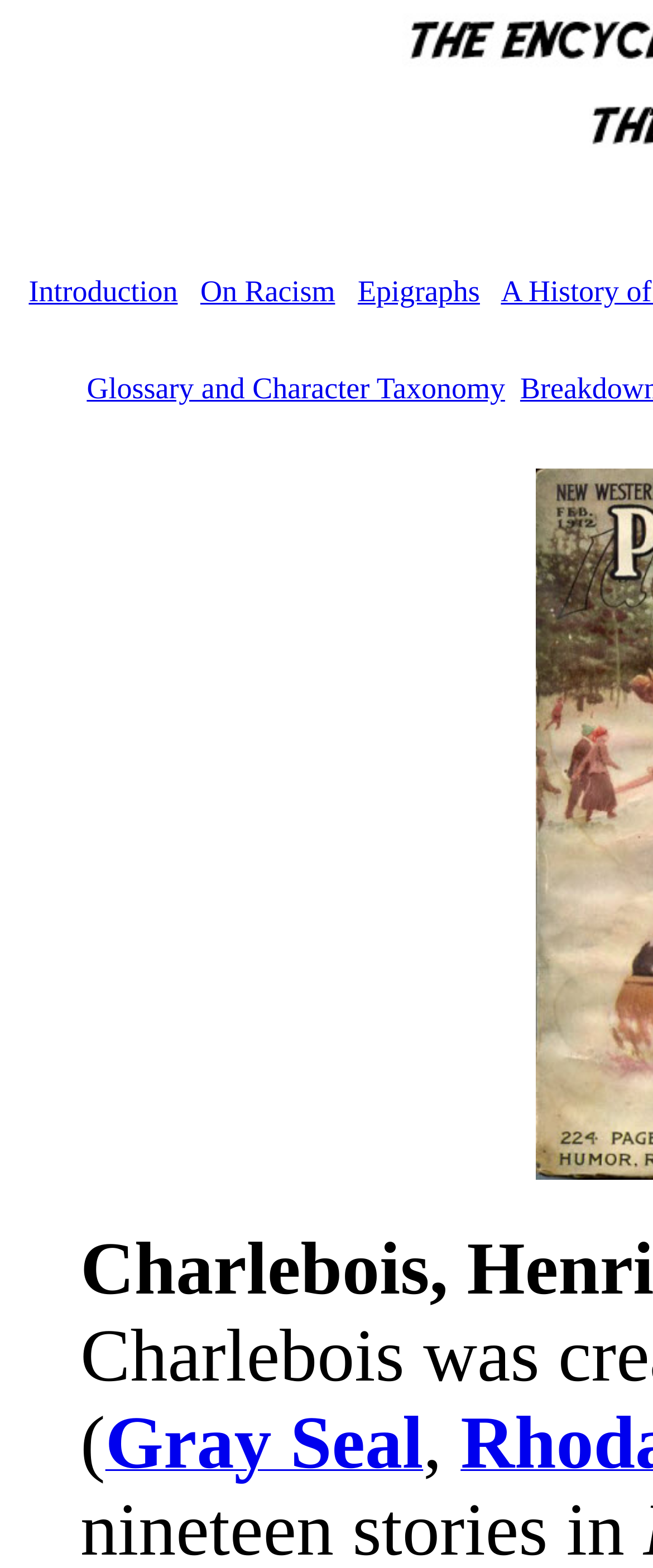Answer briefly with one word or phrase:
How many links are in the top section?

4